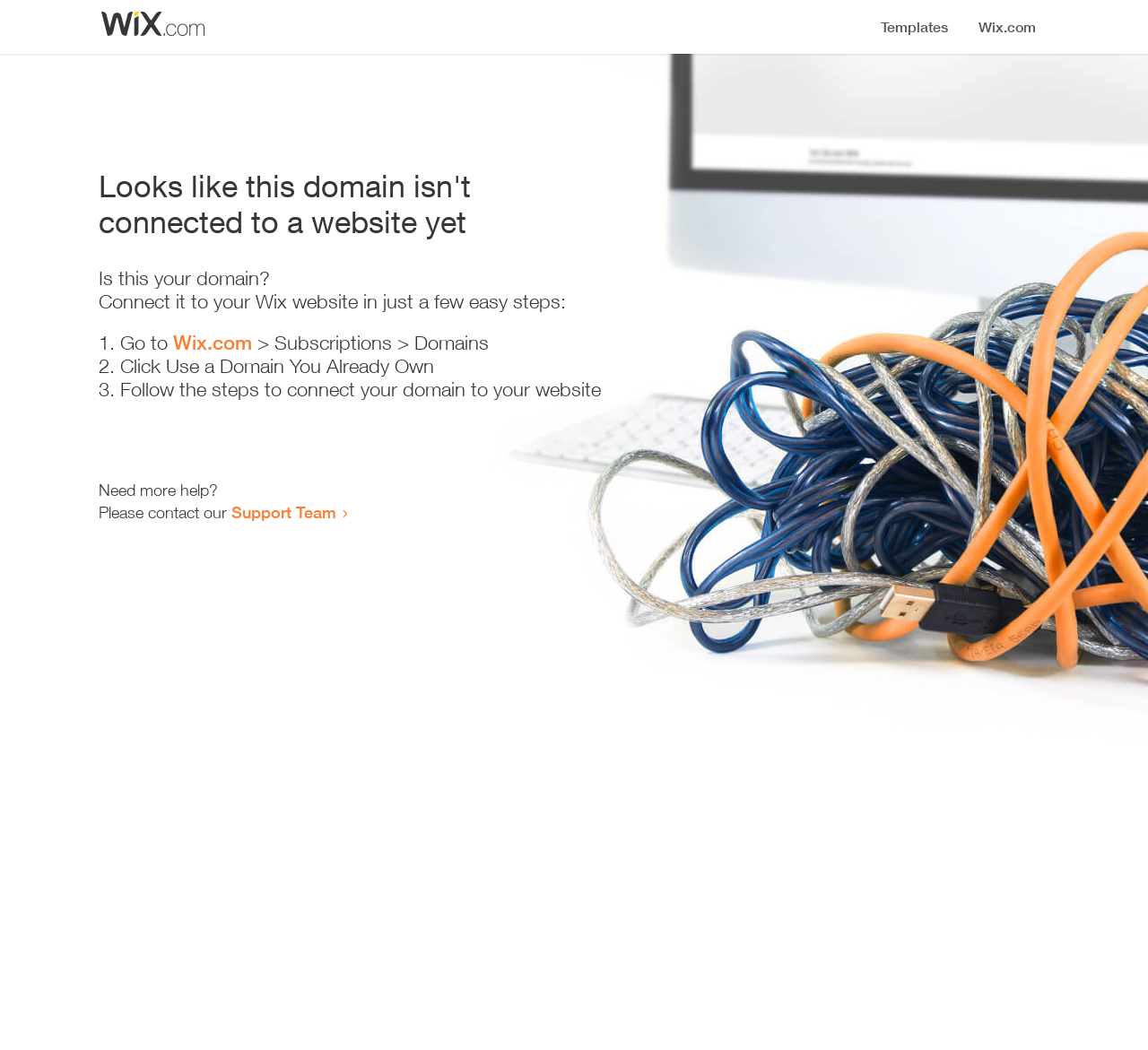Determine the webpage's heading and output its text content.

Looks like this domain isn't
connected to a website yet